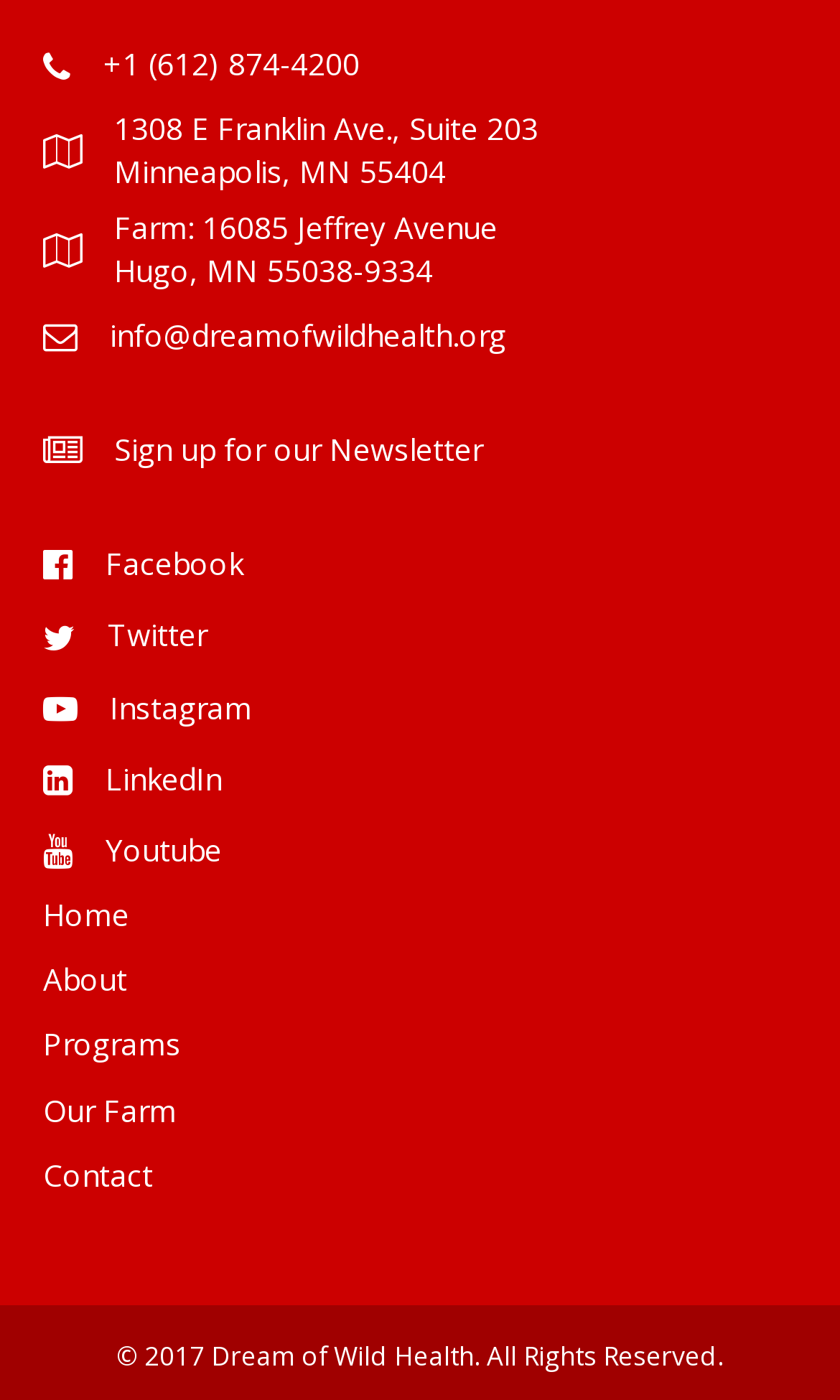Using the description "Our Farm", predict the bounding box of the relevant HTML element.

[0.051, 0.778, 0.21, 0.807]